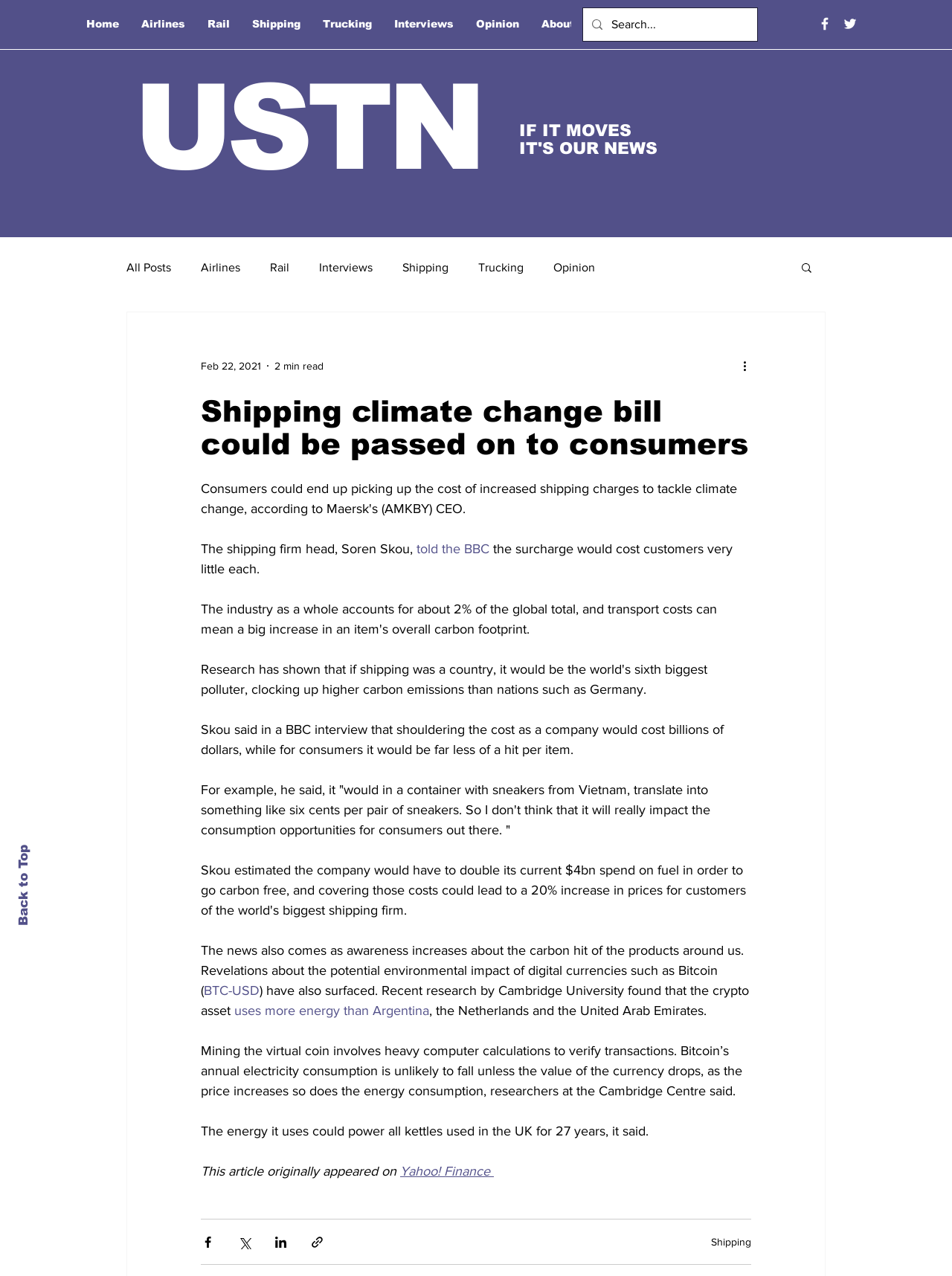Identify the text that serves as the heading for the webpage and generate it.

Shipping climate change bill could be passed on to consumers